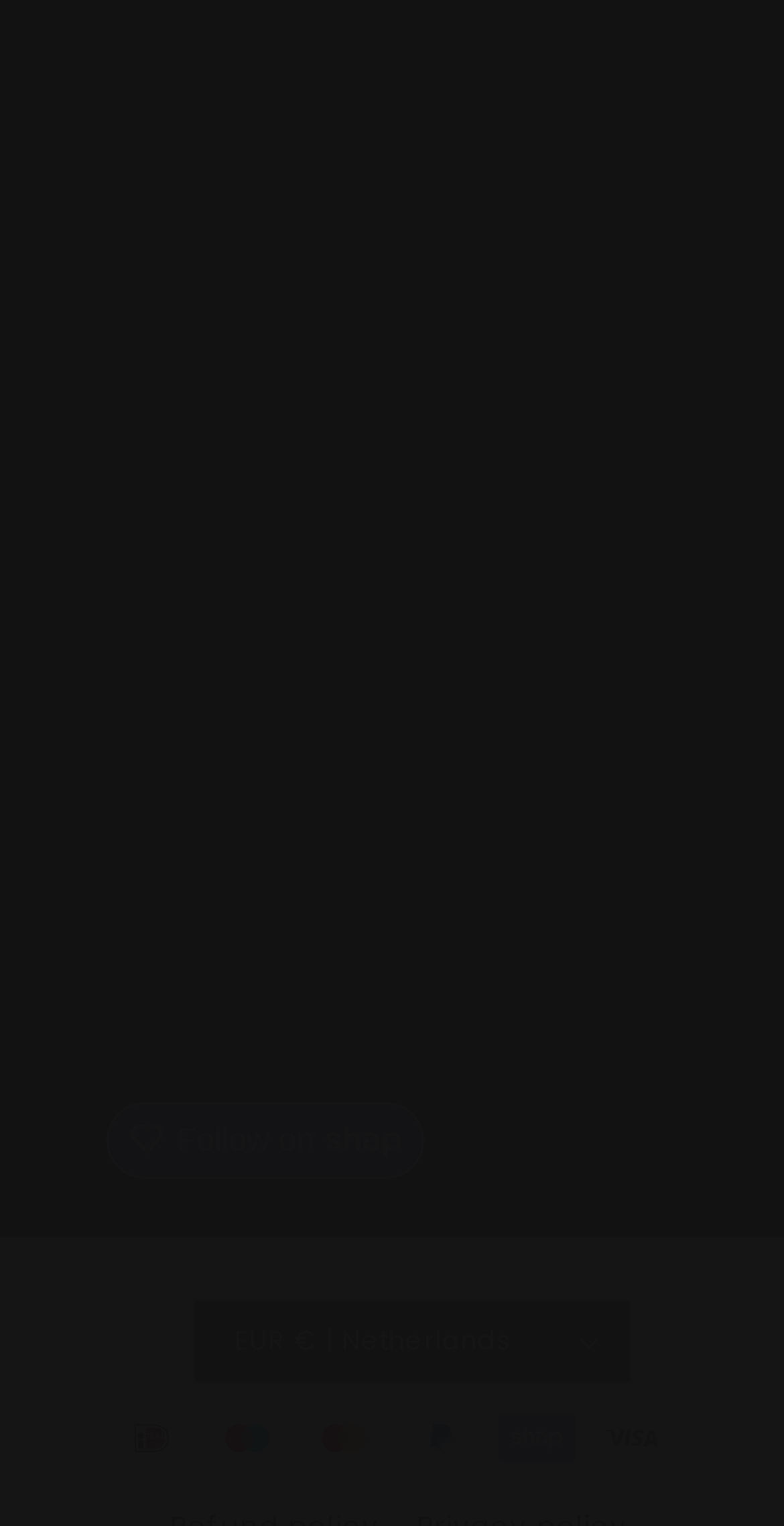Respond to the following question using a concise word or phrase: 
What is the first link in the top navigation menu?

Returns